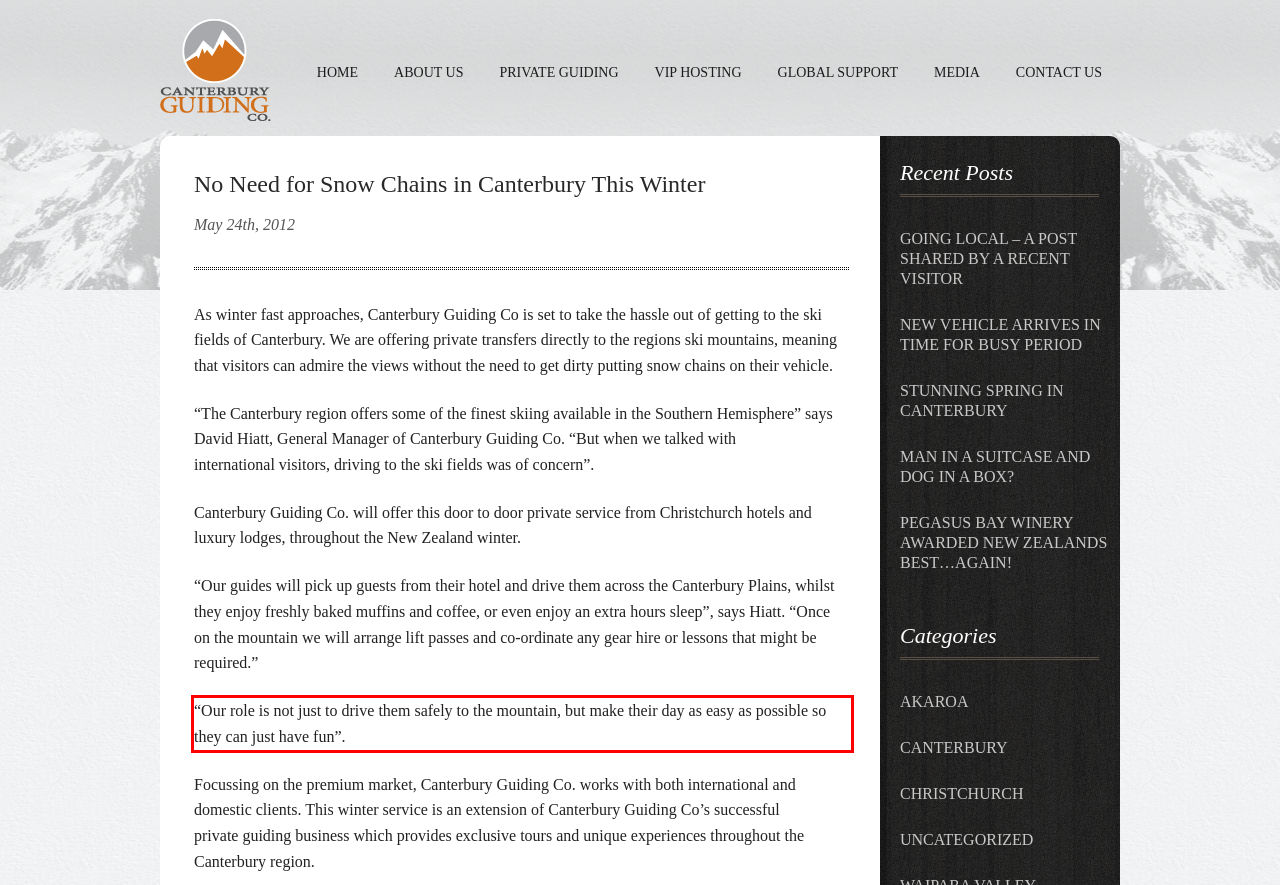You have a screenshot of a webpage, and there is a red bounding box around a UI element. Utilize OCR to extract the text within this red bounding box.

“Our role is not just to drive them safely to the mountain, but make their day as easy as possible so they can just have fun”.